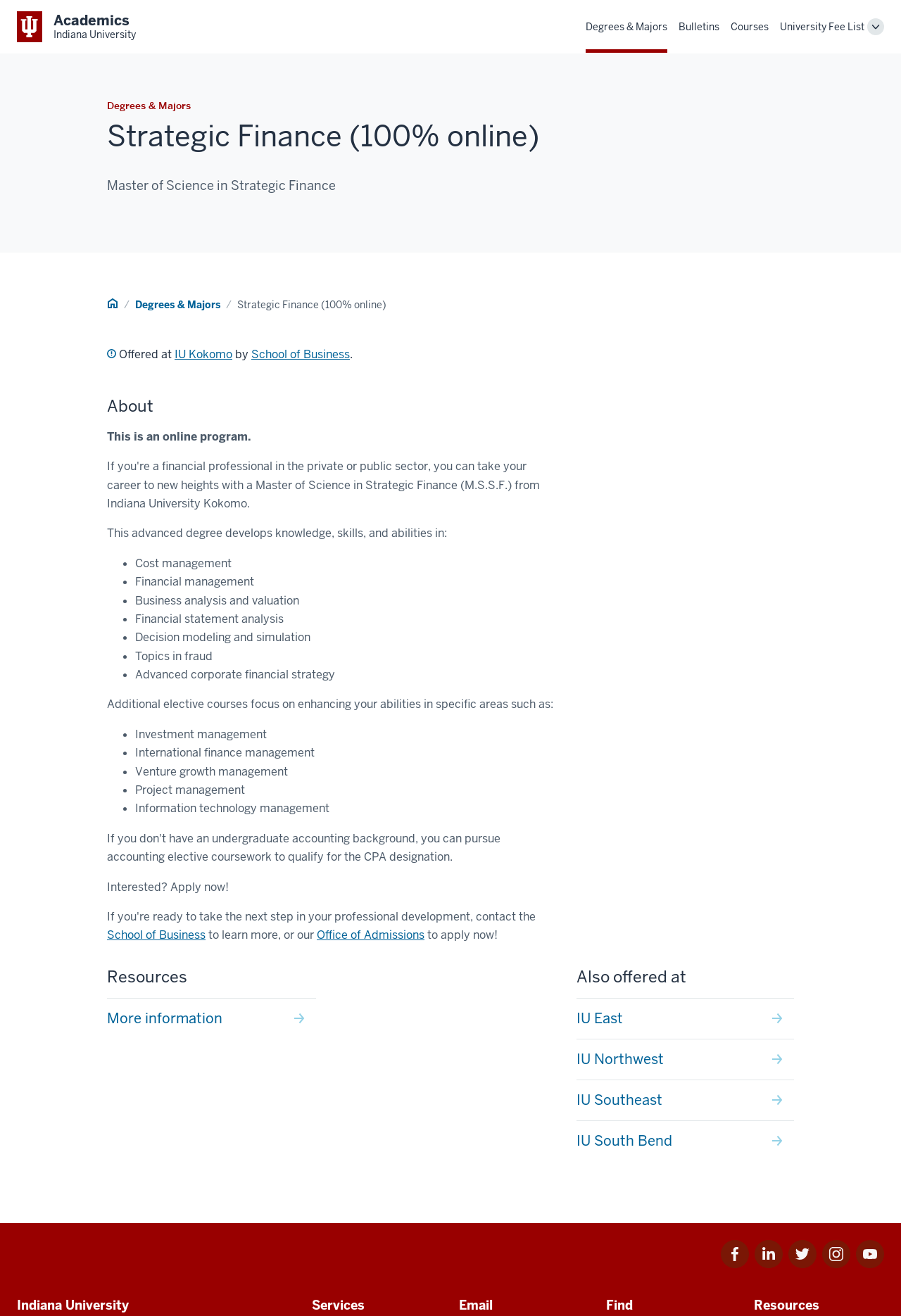Please find and report the bounding box coordinates of the element to click in order to perform the following action: "Click on NCERT Solutions for Class 9 Maths Chapter 11 Exercise 11.1 Surface Areas and Volumes". The coordinates should be expressed as four float numbers between 0 and 1, in the format [left, top, right, bottom].

None